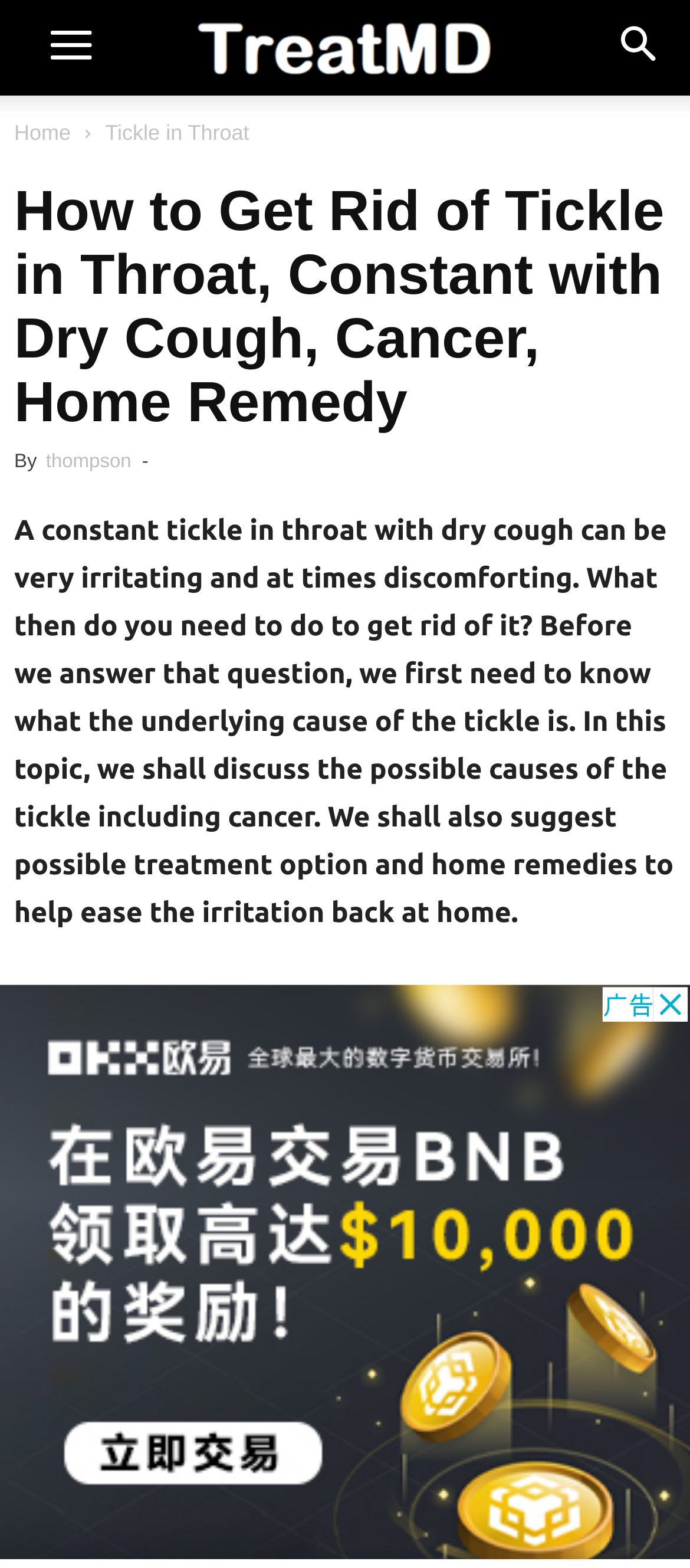Generate a comprehensive description of the webpage content.

The webpage is about getting rid of a constant tickle in the throat with a dry cough. At the top right corner, there is a search link and a menu button. Below the menu button, there are two links, "Home" and "Tickle in Throat", which are aligned horizontally. 

The main content of the webpage is divided into two sections. The first section is a header area that spans almost the entire width of the page. It contains a heading that reads "How to Get Rid of Tickle in Throat, Constant with Dry Cough, Cancer, Home Remedy". Below the heading, there is a byline that mentions the author, "thompson". 

The second section is a large block of text that summarizes the content of the webpage. It explains that a constant tickle in the throat can be irritating and discomforting, and that the underlying cause needs to be identified before finding a solution. The text also mentions that the webpage will discuss possible causes, including cancer, and suggest treatment options and home remedies.

At the bottom of the page, there is a large advertisement iframe that takes up the full width of the page.